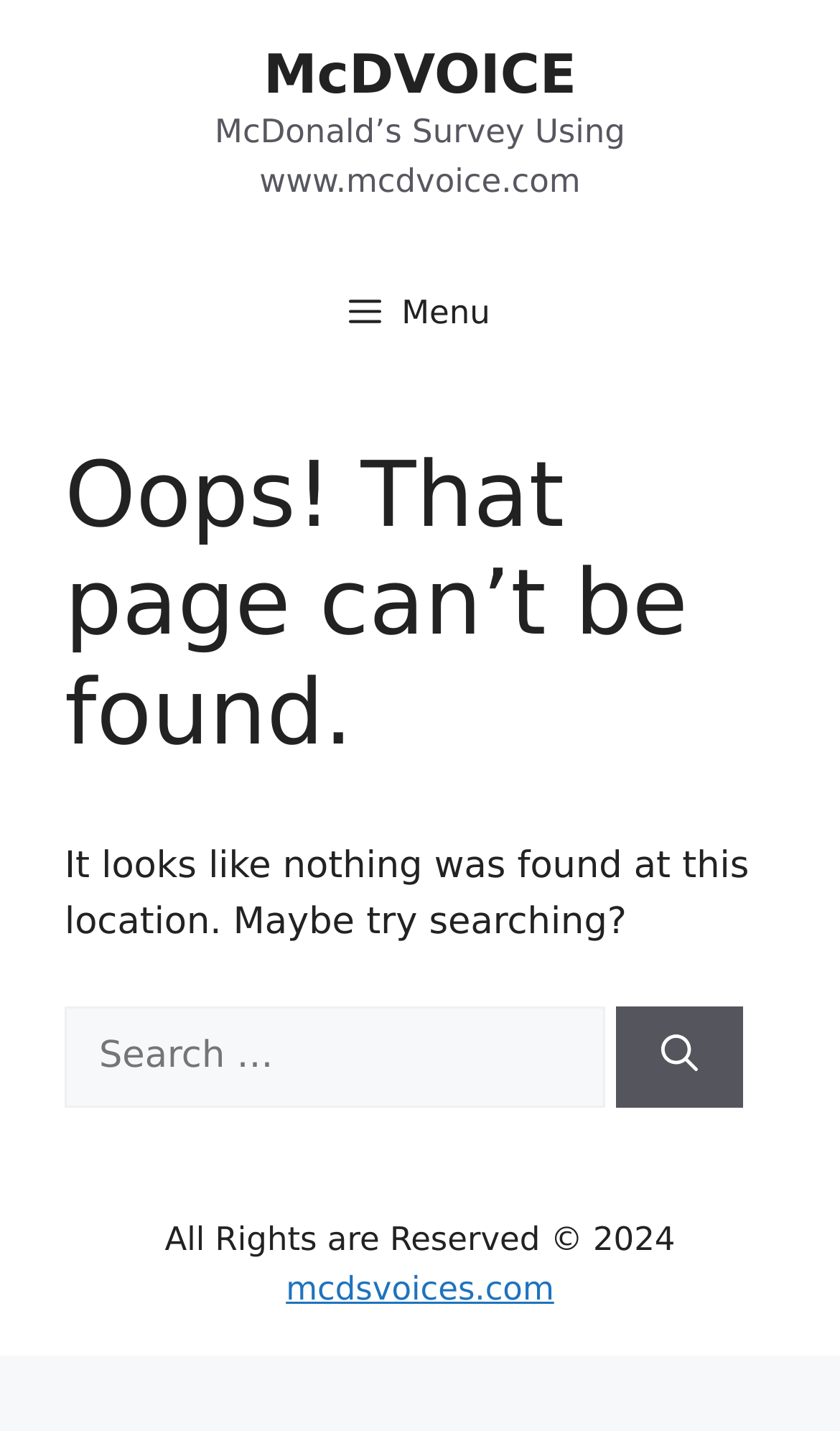Please give a succinct answer to the question in one word or phrase:
What is the error message on the page?

Oops! That page can’t be found.